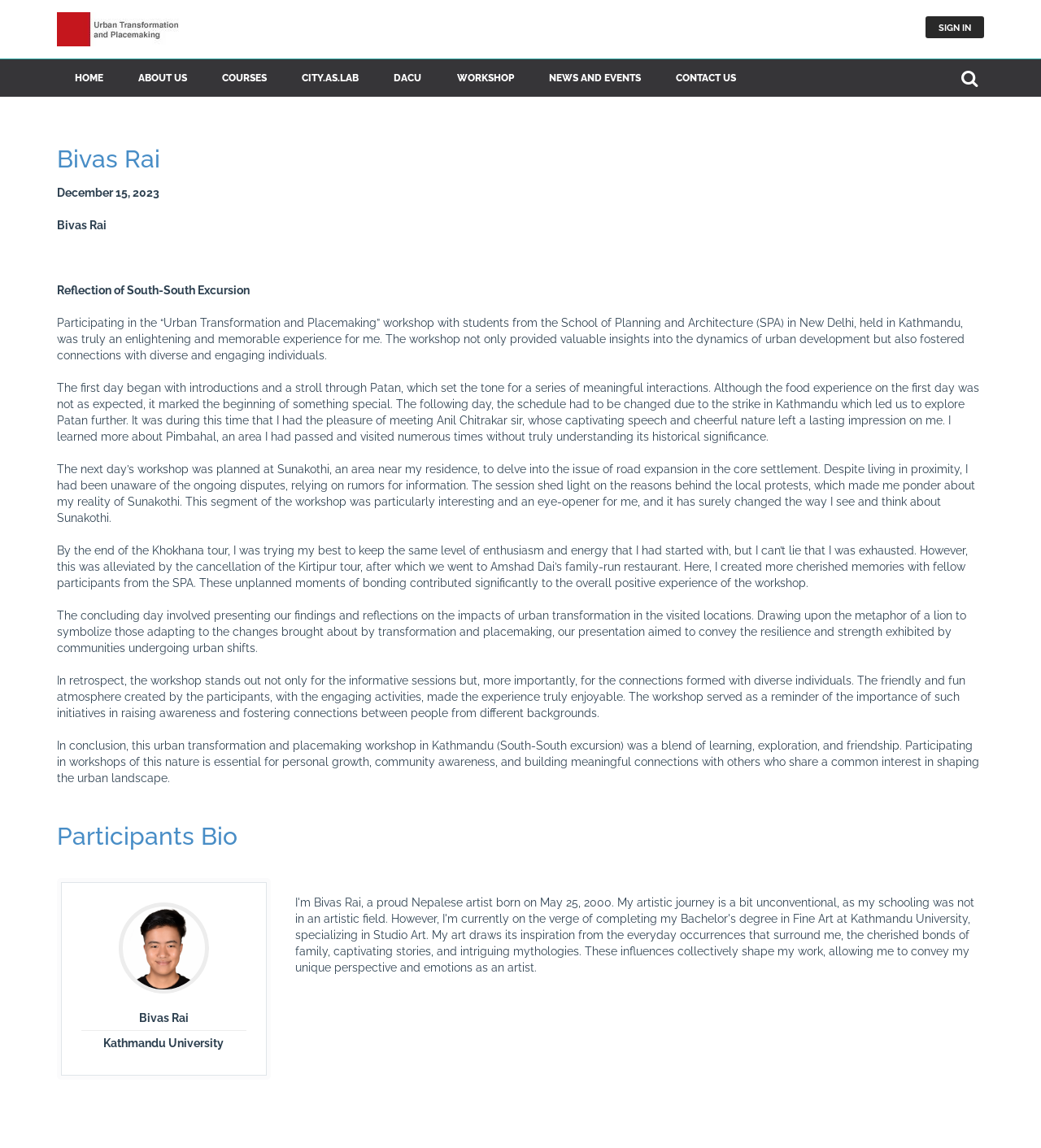Explain the webpage's design and content in an elaborate manner.

The webpage is about Bivas Rai, an individual involved in urban transformation and placemaking. At the top, there are several links, including "Learn", "SIGN IN", "HOME", "ABOUT US", "COURSES", "CITY.AS.LAB", "DACU", "WORKSHOP", "NEWS AND EVENTS", and "CONTACT US", which are aligned horizontally and take up a significant portion of the top section.

Below the links, there is a search bar with a textbox and a button. On the left side, there is a large heading "Bivas Rai" followed by a date "December 15, 2023". Below the date, there is a series of paragraphs describing Bivas Rai's experience participating in an urban transformation and placemaking workshop in Kathmandu. The text is quite lengthy and provides a detailed account of the workshop, including the activities, interactions, and reflections.

On the right side, below the search bar, there is a section titled "Participants Bio" with a heading. Below this heading, there is an image of a teacher, followed by the name "Bivas Rai" and the affiliation "Kathmandu University".